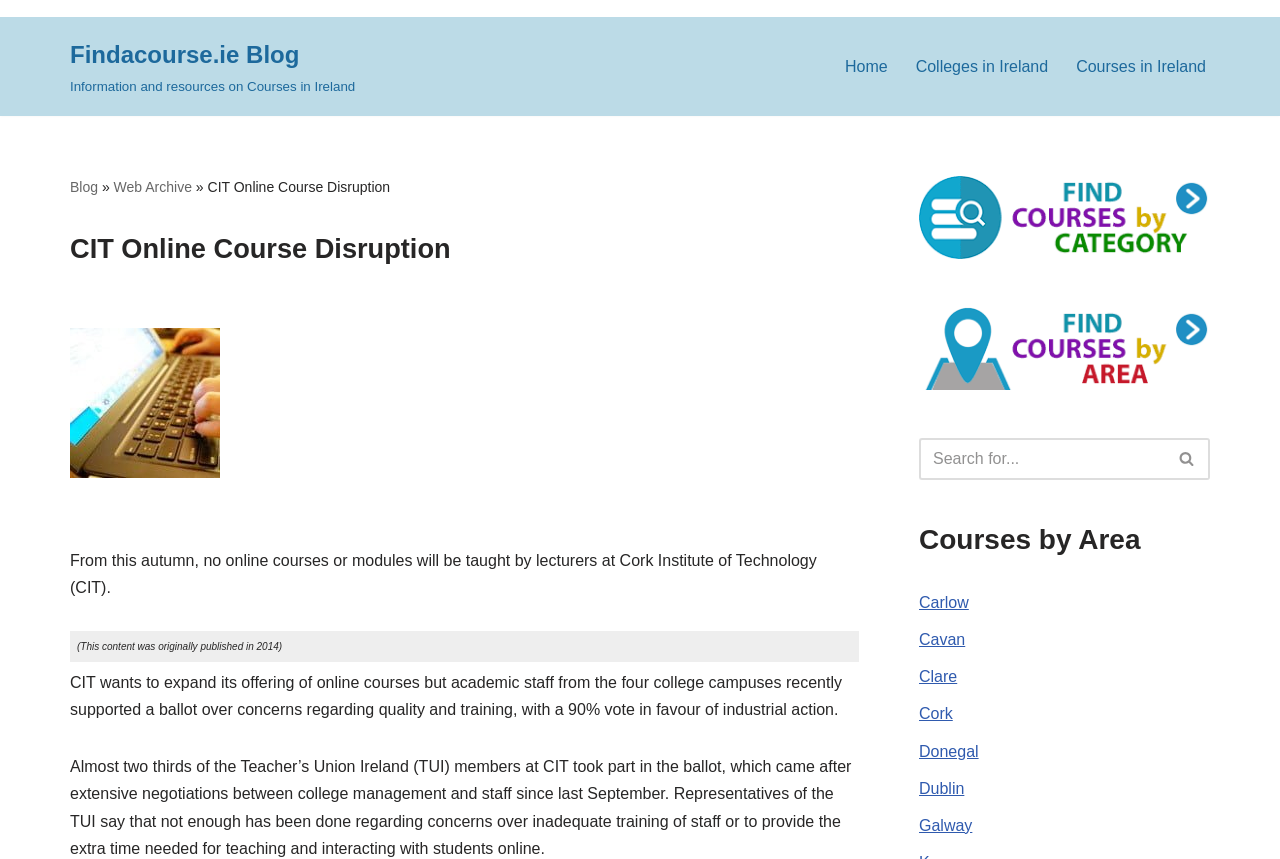Locate the bounding box coordinates of the clickable area to execute the instruction: "Search for courses". Provide the coordinates as four float numbers between 0 and 1, represented as [left, top, right, bottom].

[0.718, 0.51, 0.945, 0.558]